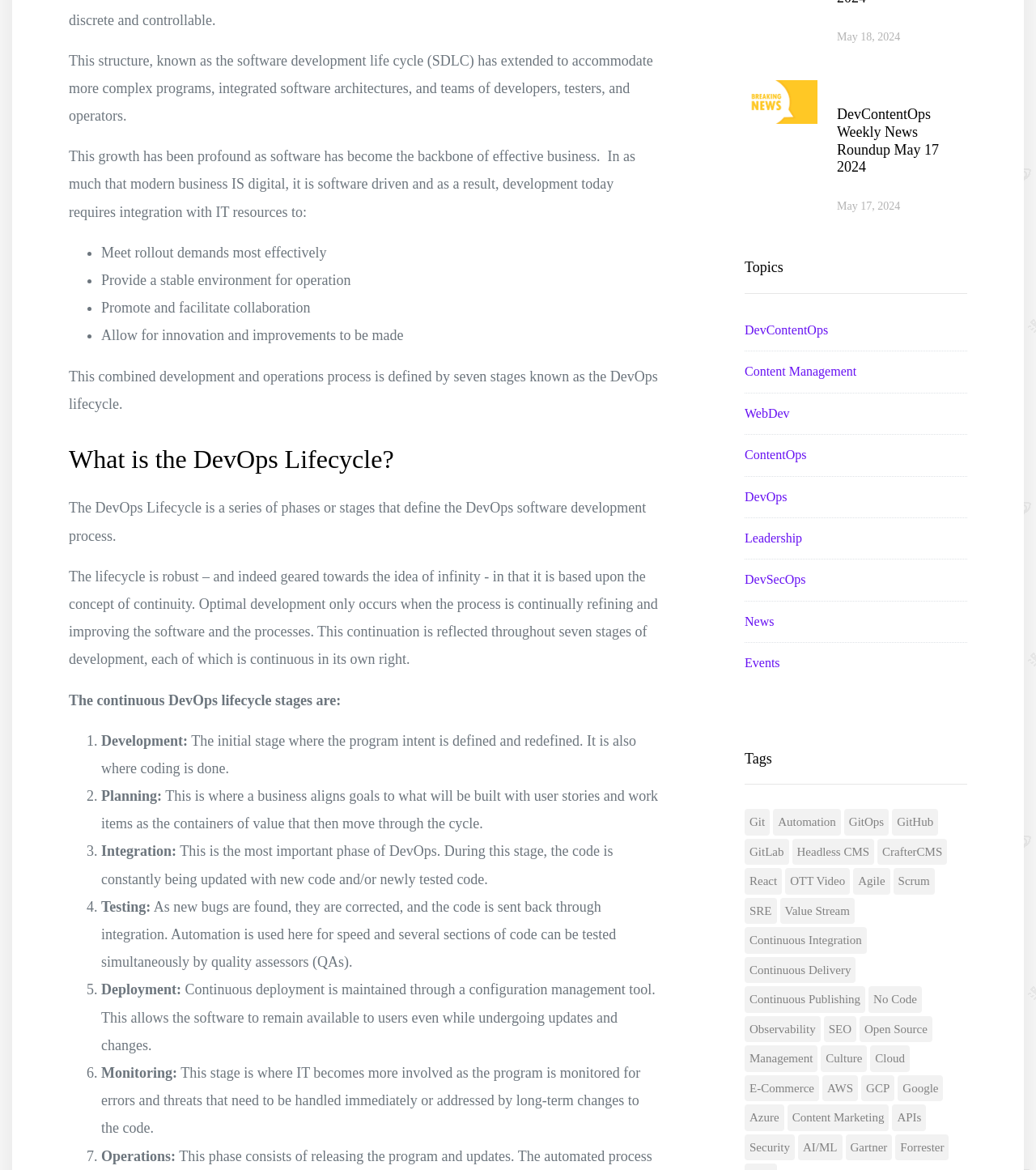What is the role of IT in the Monitoring stage?
Using the image as a reference, give an elaborate response to the question.

The webpage states that in the Monitoring stage, IT becomes more involved as the program is monitored for errors and threats that need to be handled immediately or addressed by long-term changes to the code.